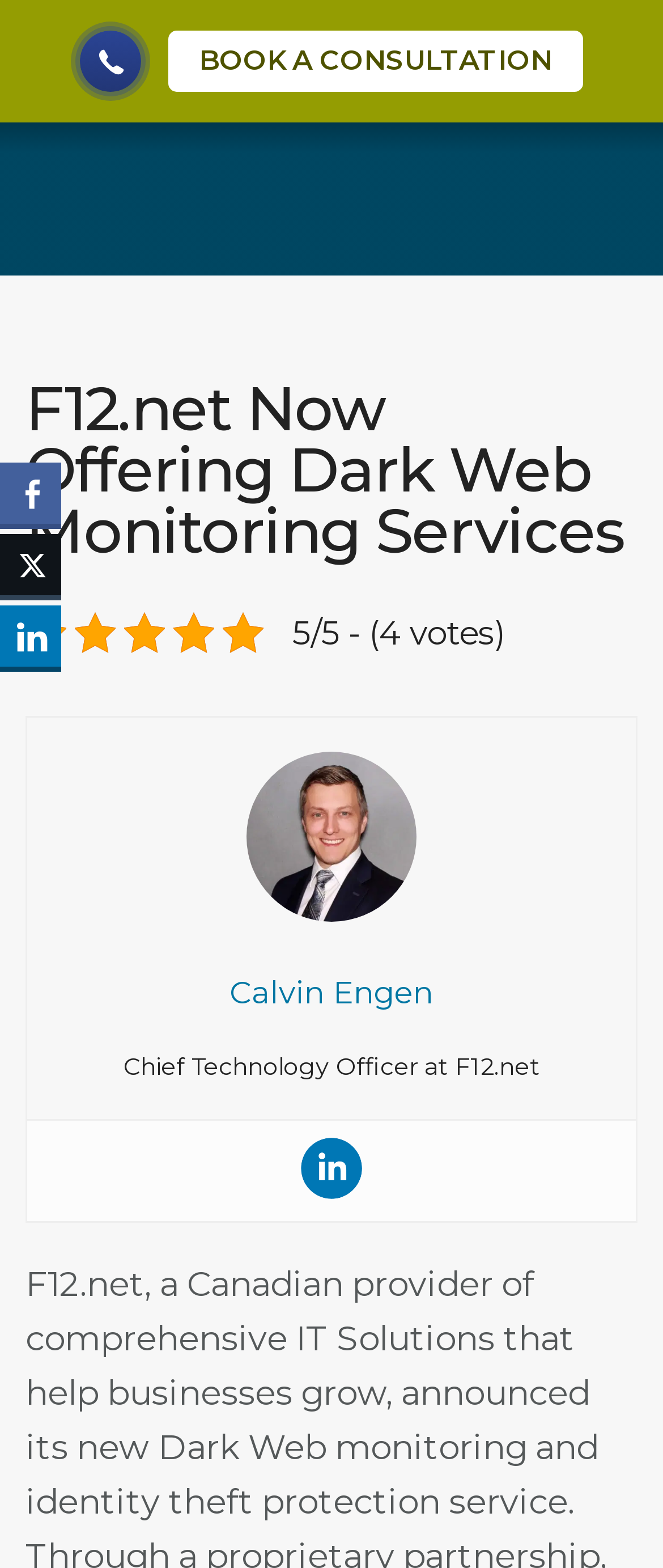Please find the bounding box coordinates for the clickable element needed to perform this instruction: "Open the navigation menu".

[0.896, 0.027, 0.962, 0.055]